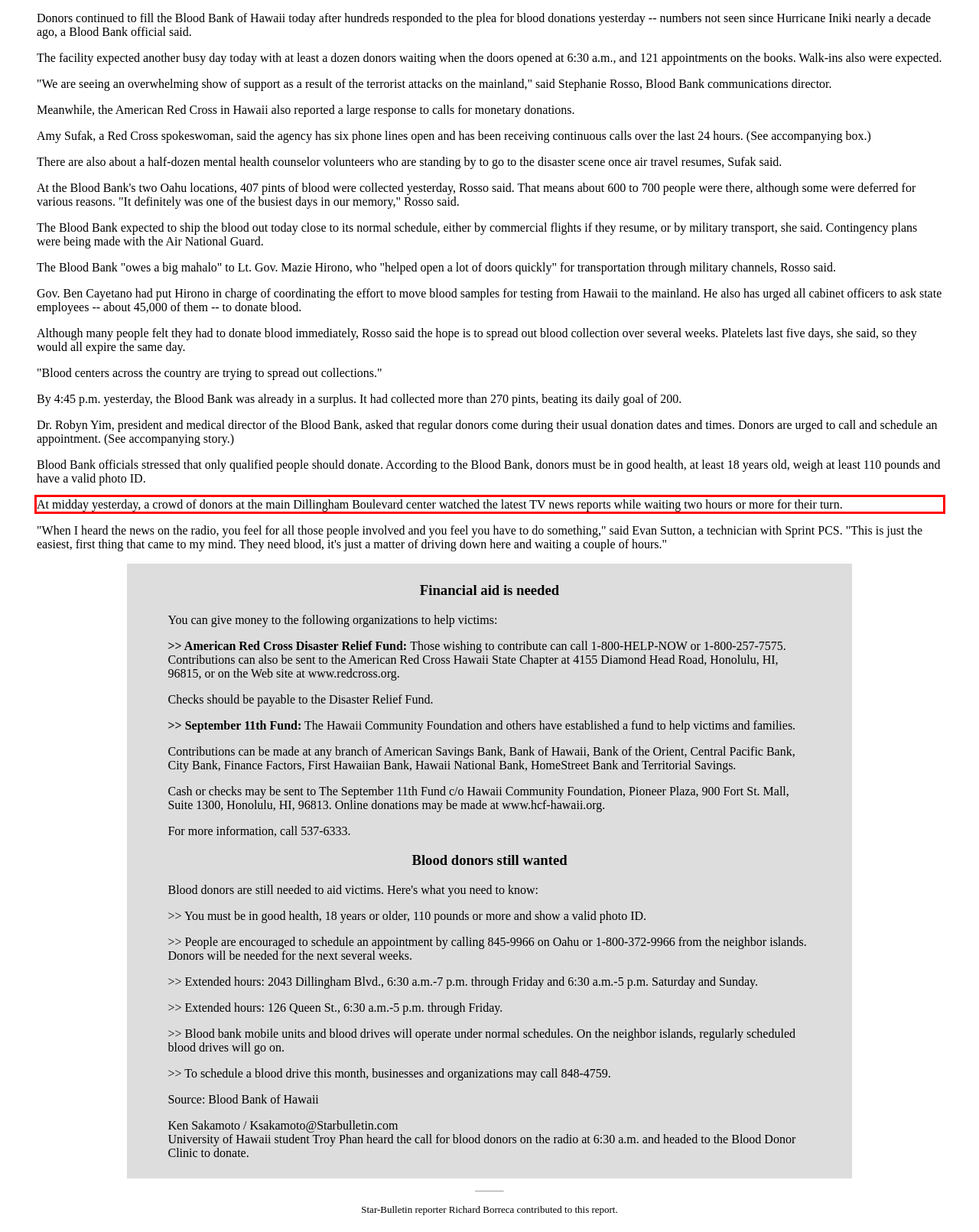Within the screenshot of the webpage, locate the red bounding box and use OCR to identify and provide the text content inside it.

At midday yesterday, a crowd of donors at the main Dillingham Boulevard center watched the latest TV news reports while waiting two hours or more for their turn.